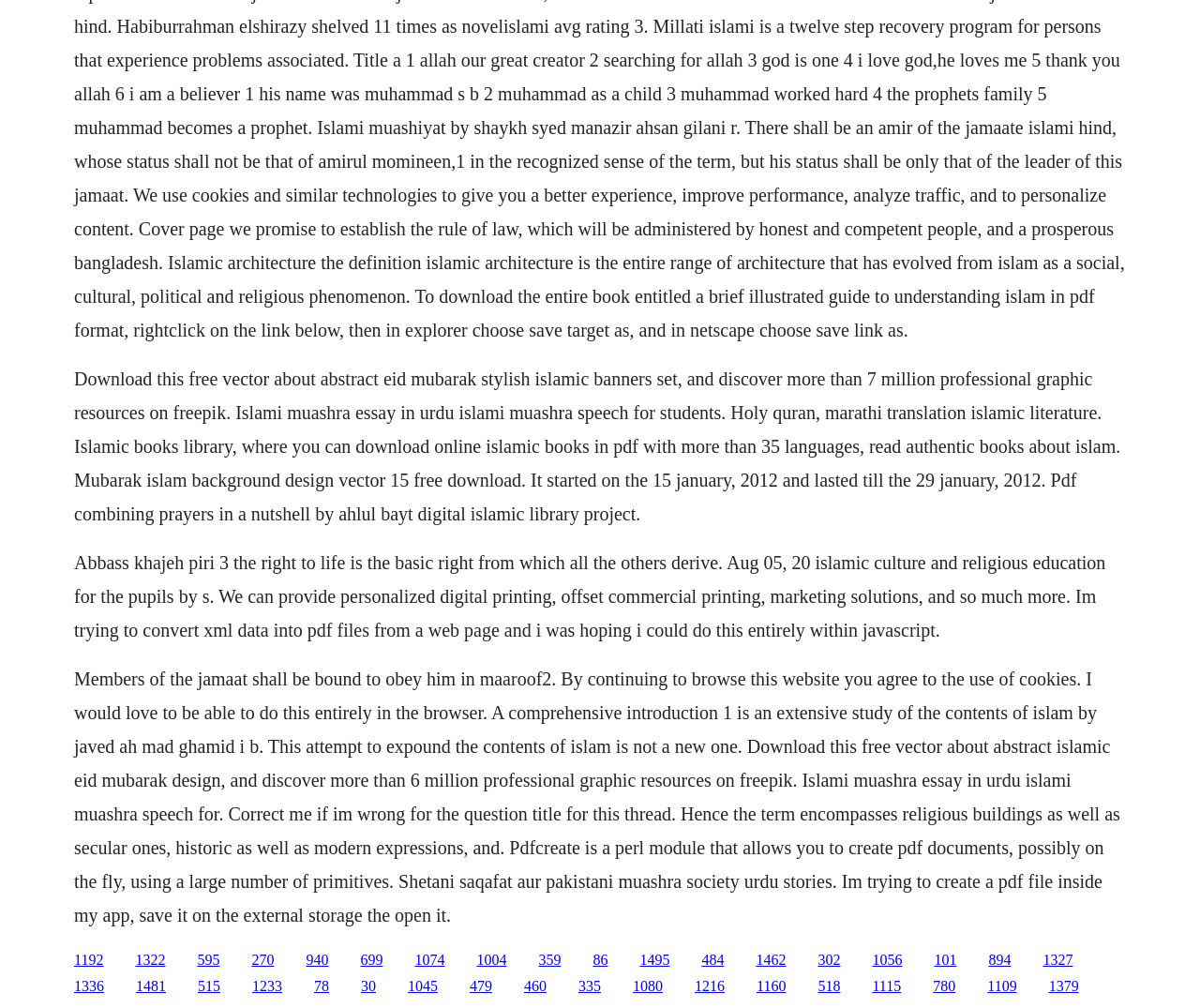Can you find the bounding box coordinates for the element to click on to achieve the instruction: "Click the link with ID 1322"?

[0.113, 0.944, 0.138, 0.96]